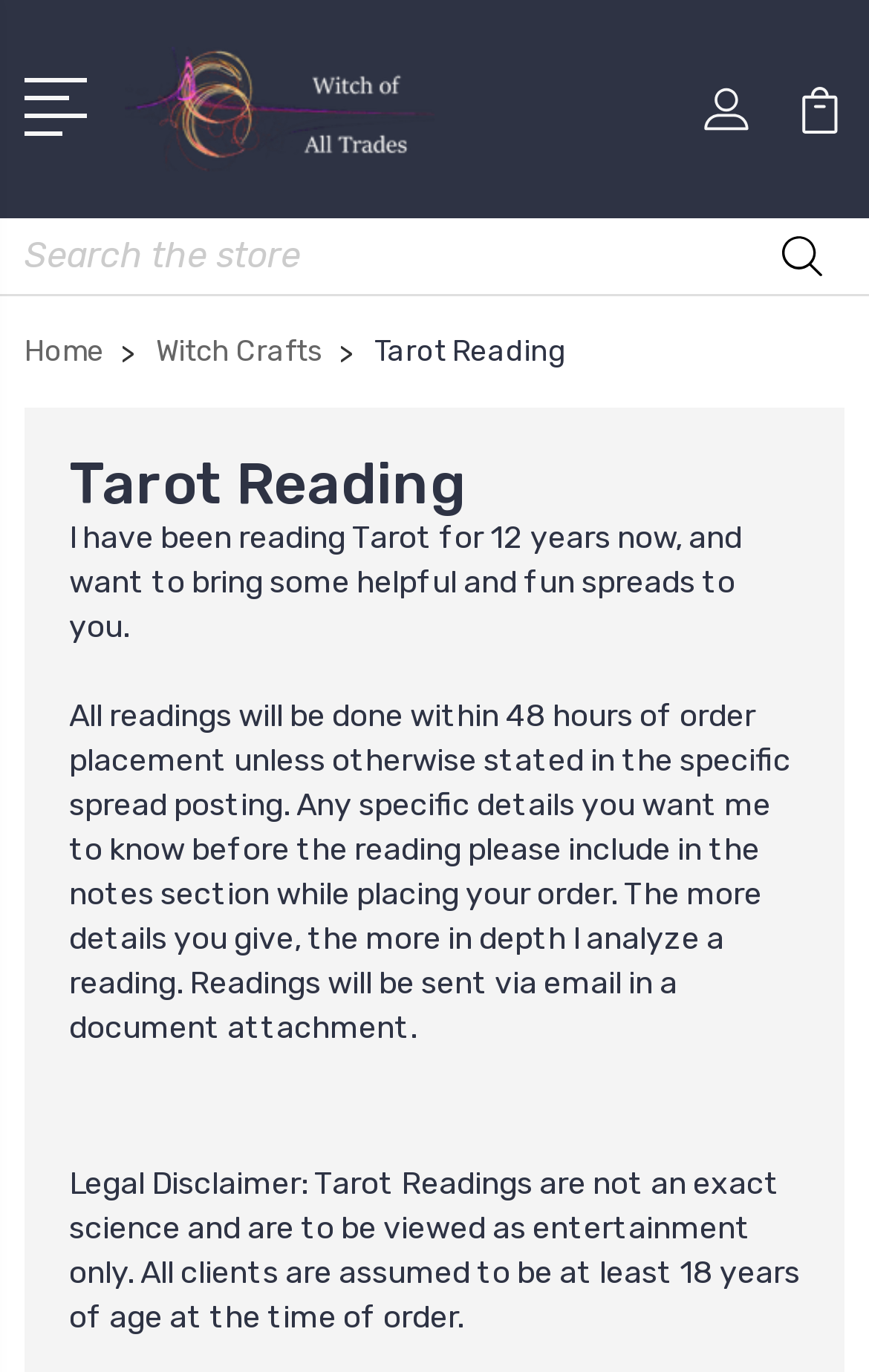How long does it take to receive a Tarot Reading?
Provide a thorough and detailed answer to the question.

I found a static text that states 'All readings will be done within 48 hours of order placement unless otherwise stated in the specific spread posting', which indicates that it takes within 48 hours to receive a Tarot Reading.